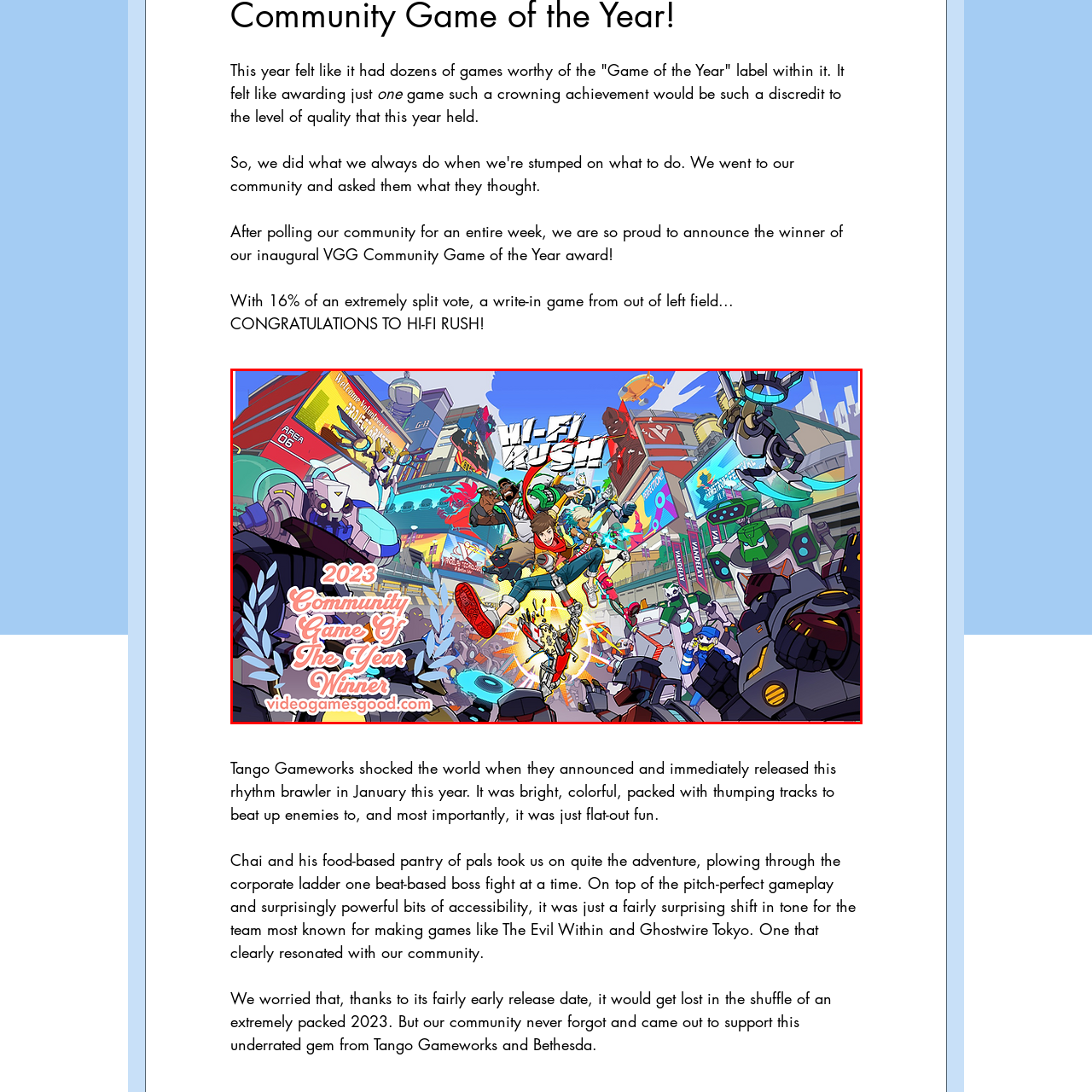Describe in detail the image that is highlighted by the red bounding box.

The image features vibrant key art for the game "Hi-Fi Rush," which has been honored as the 2023 Community Game of the Year. The dynamic illustration showcases the energetic protagonist, Chai, surrounded by a cast of colorful characters engaged in a lively urban setting filled with futuristic elements and robotic foes. Chai, depicted in mid-action with a bold red sneaker, embodies the rhythm and excitement that define this rhythm-based brawler. The bottom left corner prominently displays the award laurels alongside the text "2023 Community Game of the Year Winner, videogamesgood.com," emphasizing the game's popularity among the gaming community. This artwork captures the fun, energetic tone of the game, highlighting its unique appeal and the joyous celebration of its community recognition.